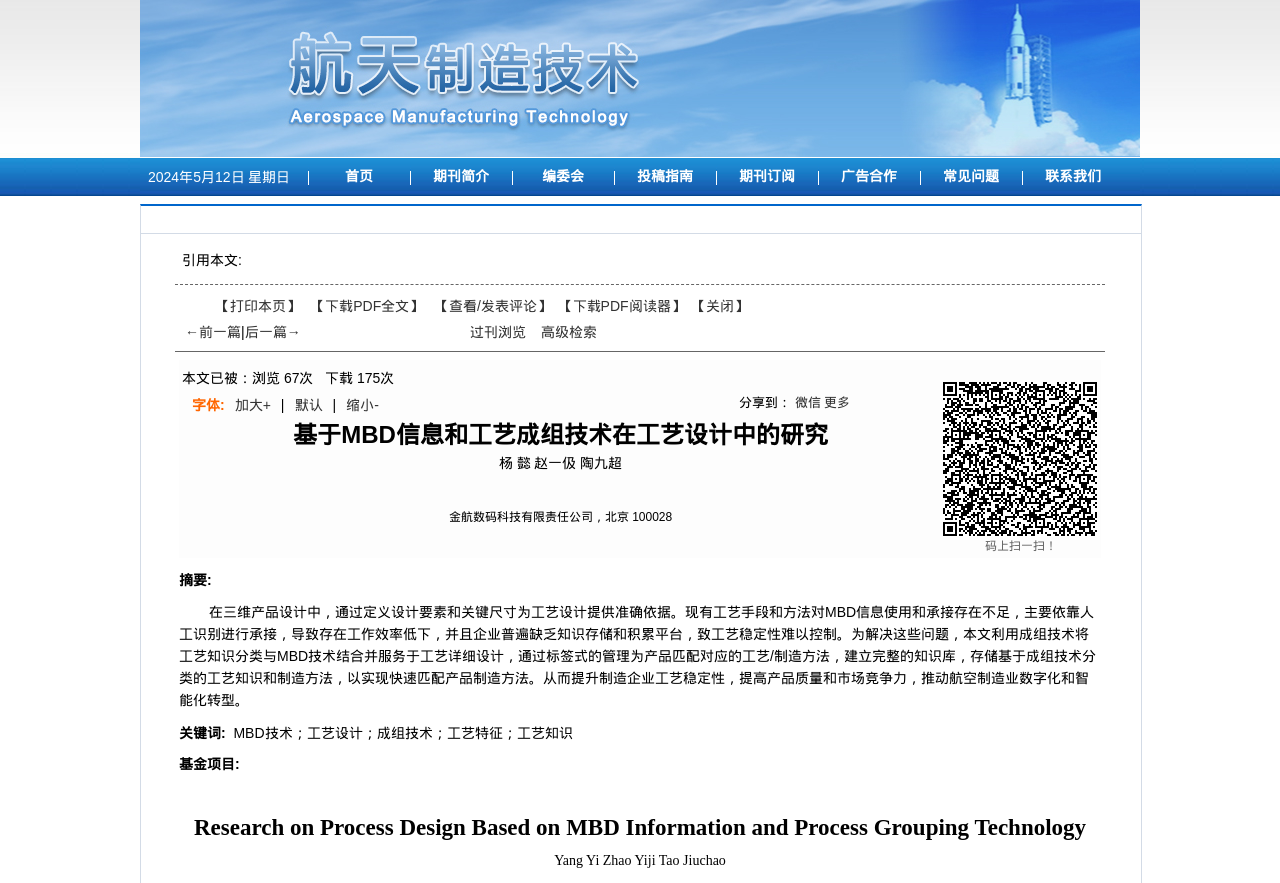Please determine the bounding box coordinates of the element's region to click for the following instruction: "view journal introduction".

[0.32, 0.179, 0.4, 0.222]